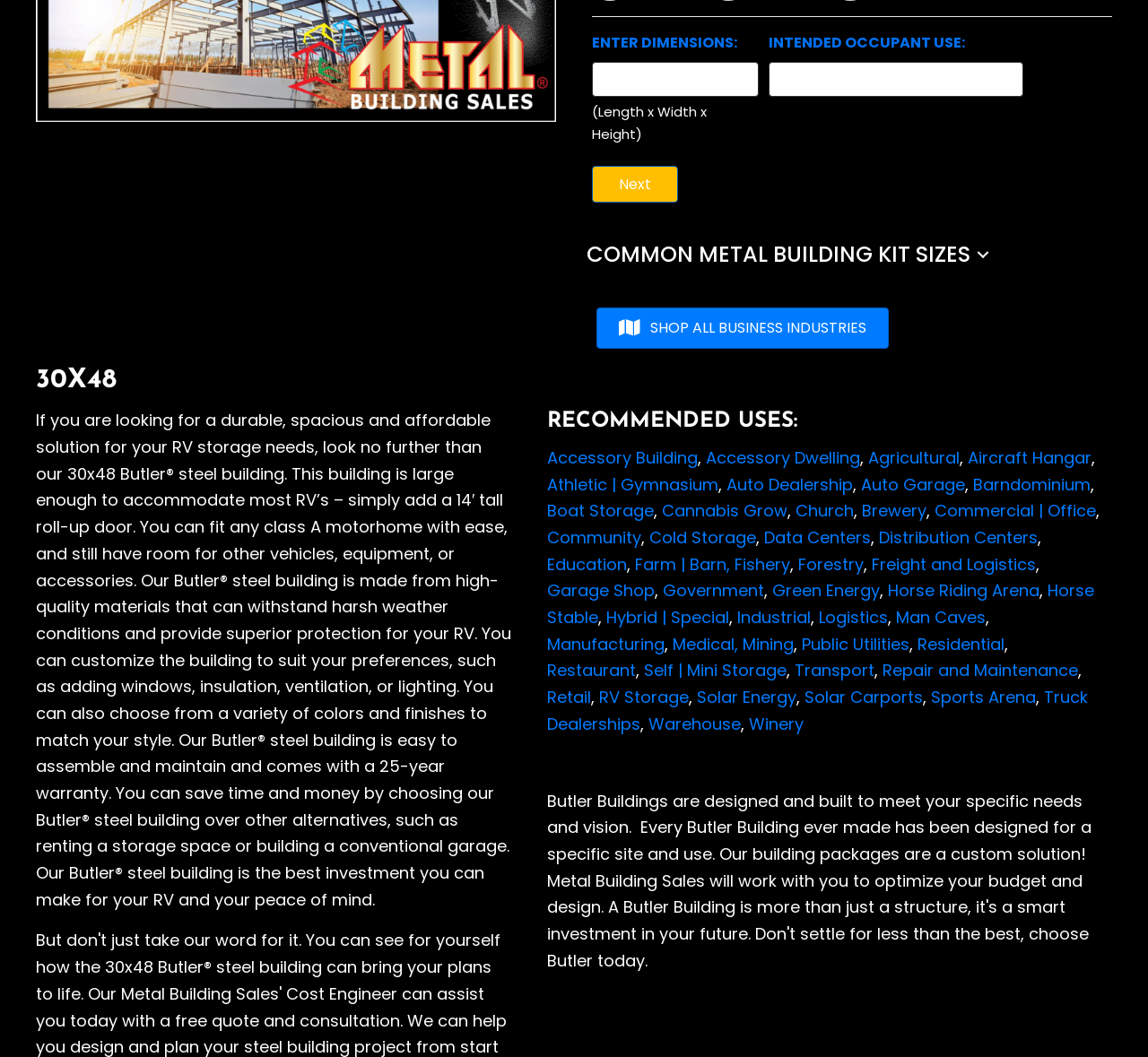Find the UI element described as: "COMMON METAL BUILDING KIT SIZES" and predict its bounding box coordinates. Ensure the coordinates are four float numbers between 0 and 1, [left, top, right, bottom].

[0.5, 0.212, 0.867, 0.269]